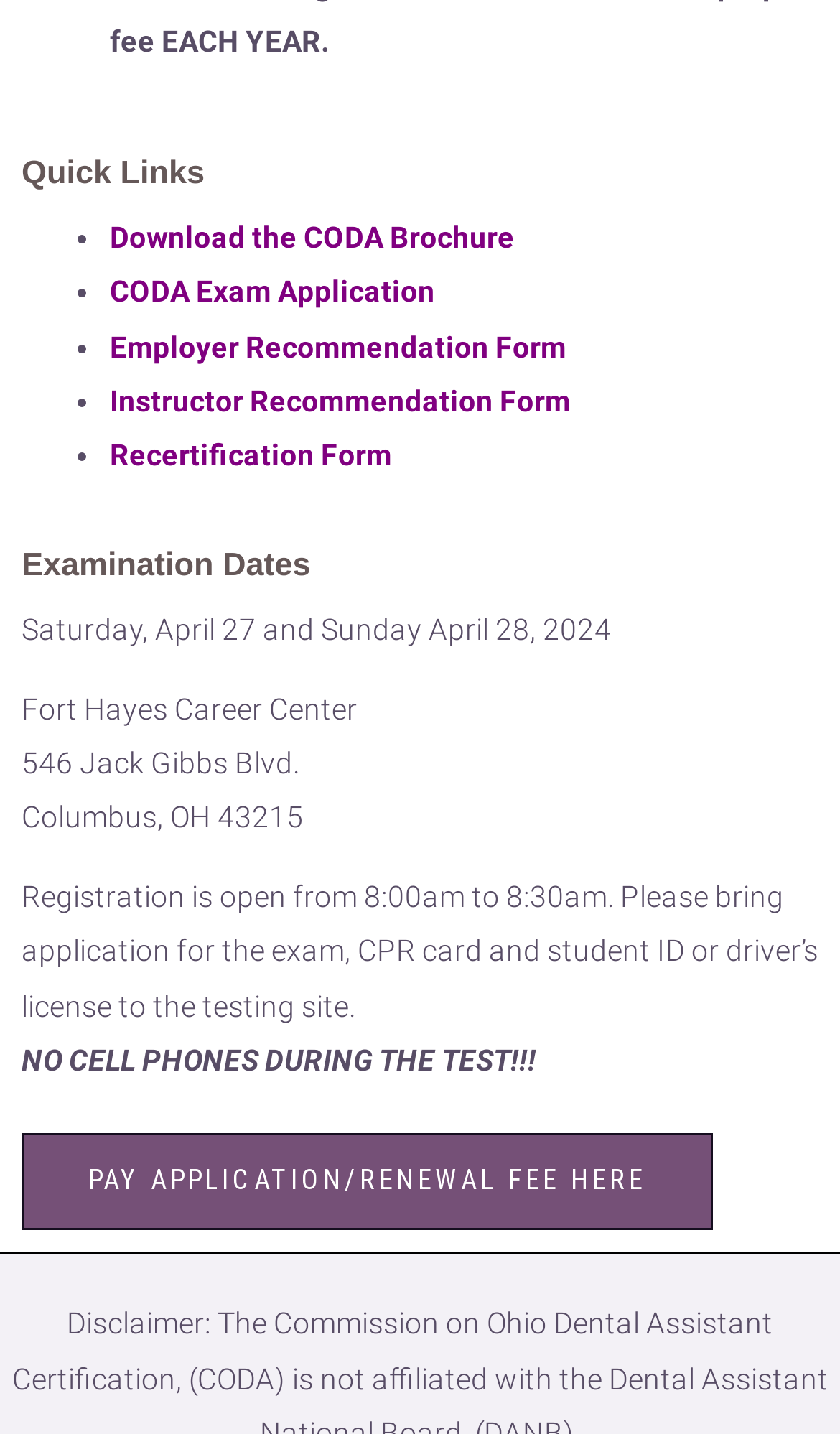Respond with a single word or short phrase to the following question: 
What is the title of the first section?

Quick Links